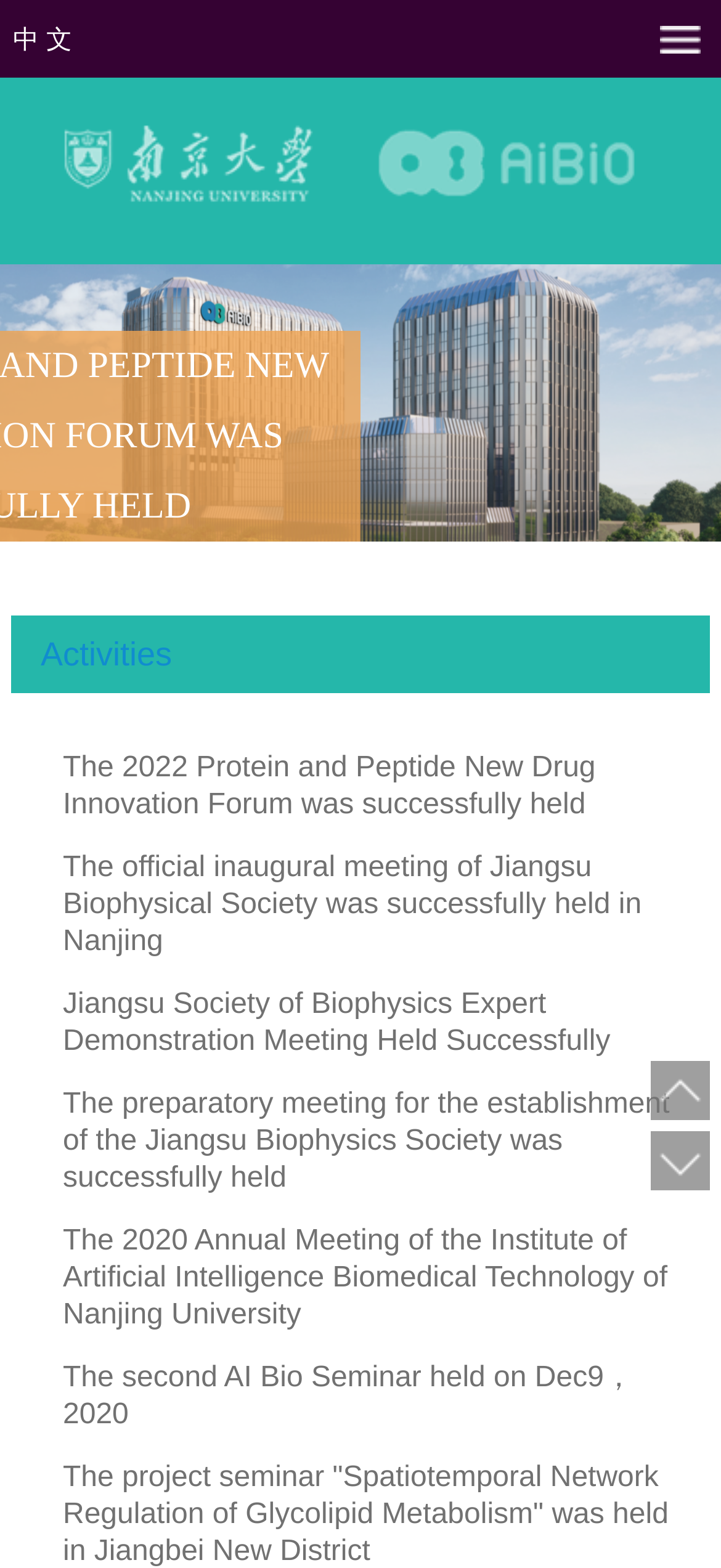Determine the bounding box coordinates of the clickable region to carry out the instruction: "Learn about the institute".

[0.077, 0.061, 0.923, 0.15]